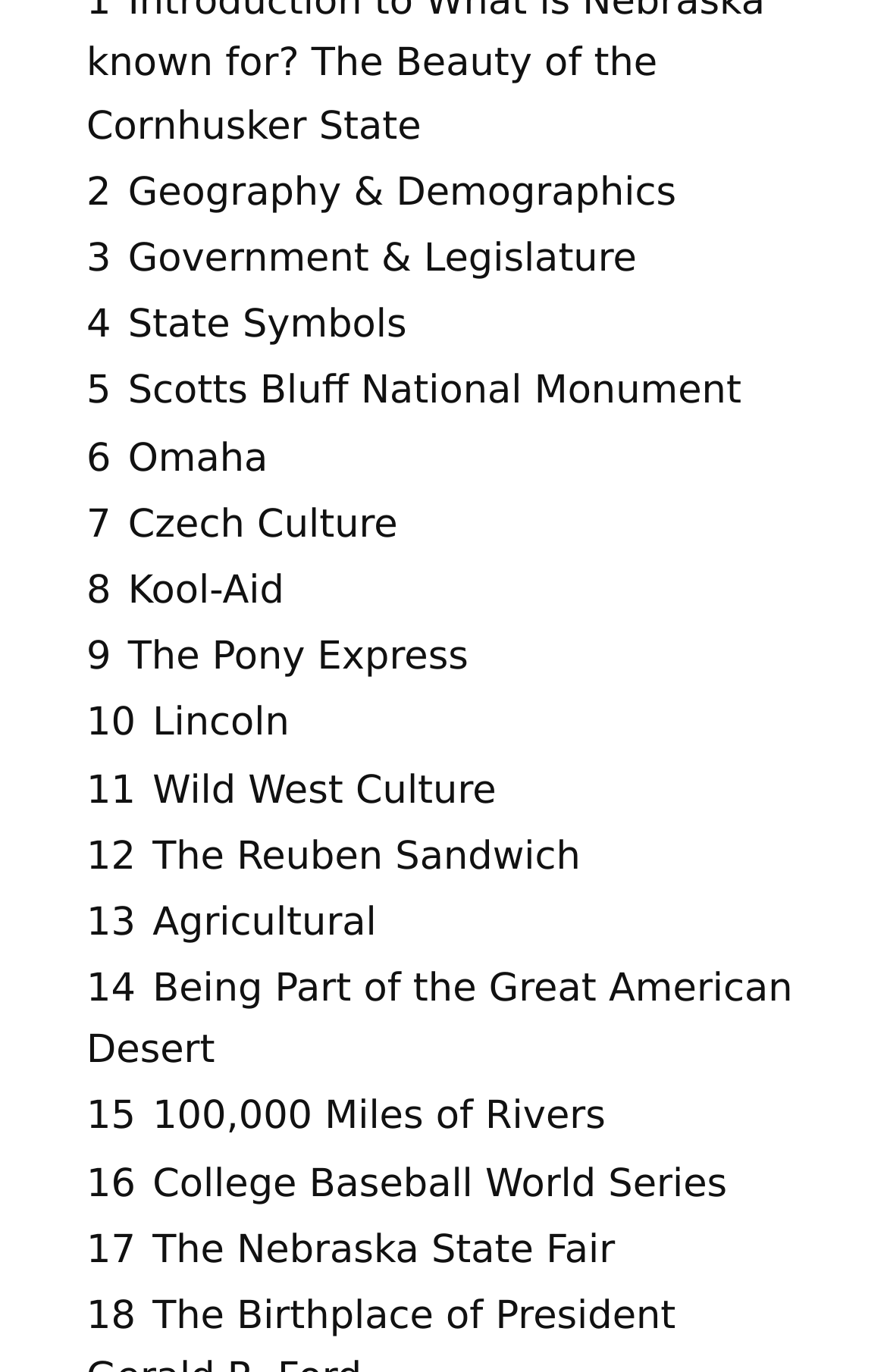What is the topic of the first link?
Answer the question with a single word or phrase derived from the image.

Geography & Demographics